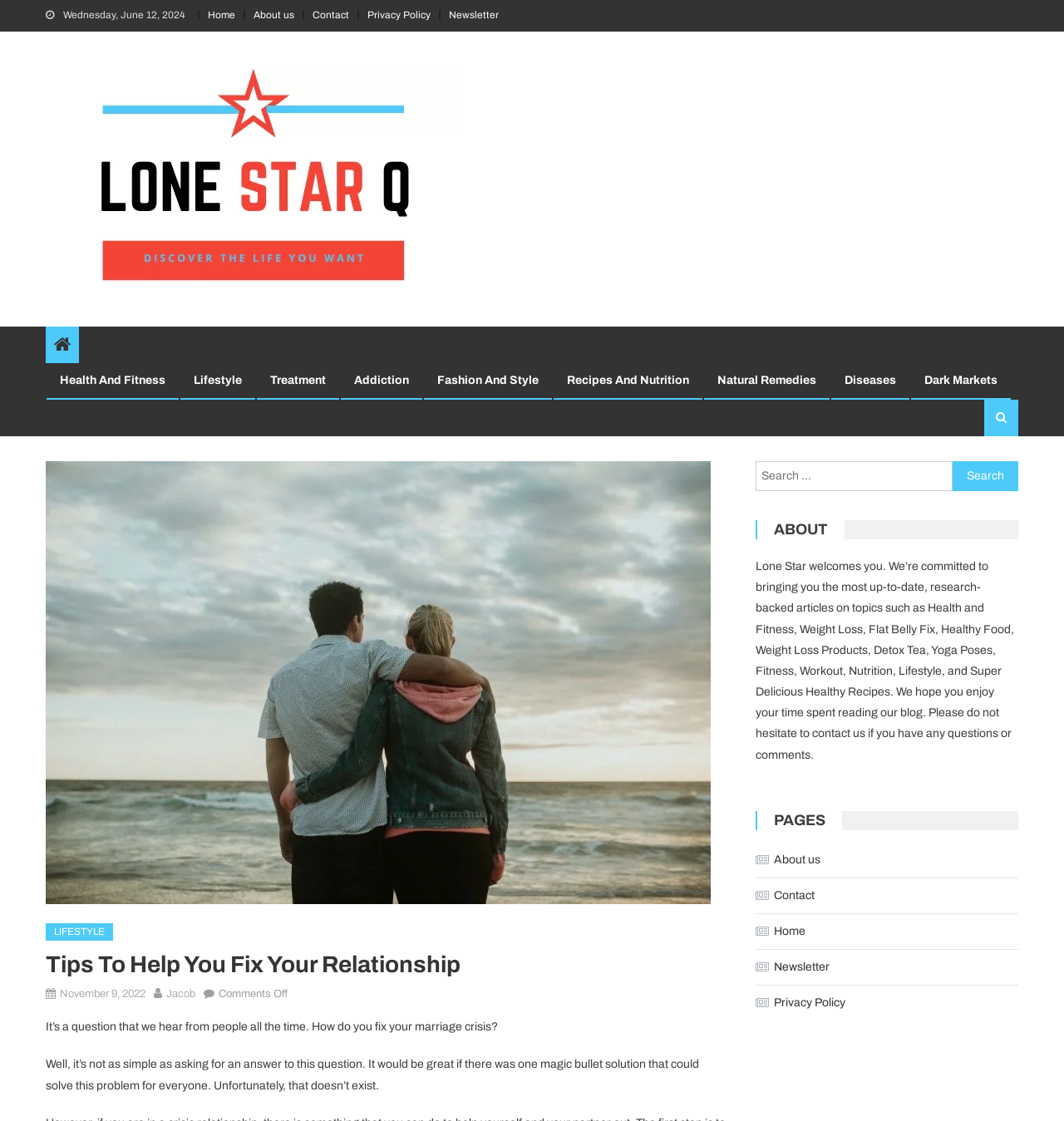Determine the bounding box coordinates of the UI element described by: "November 9, 2022November 15, 2022".

[0.056, 0.881, 0.137, 0.892]